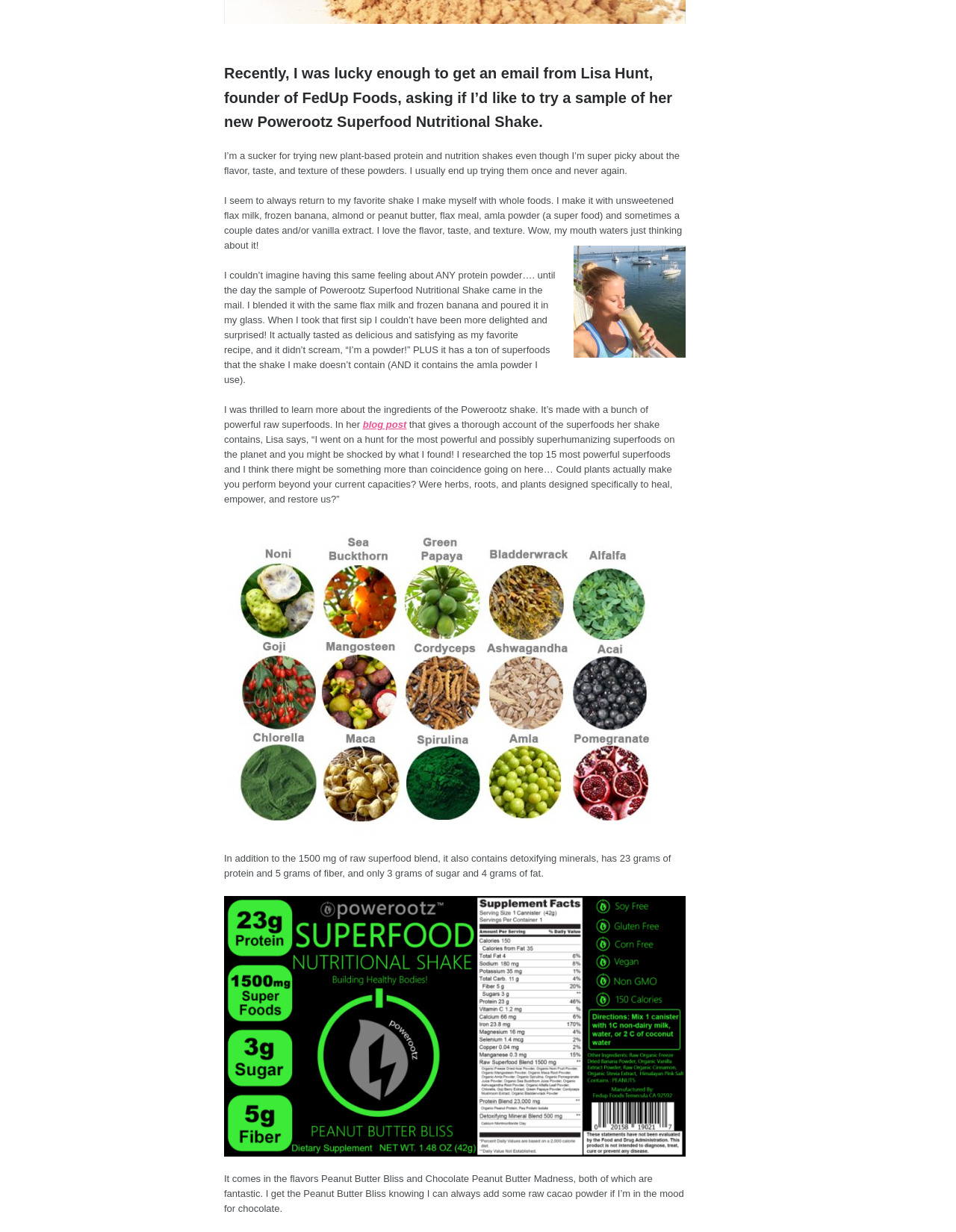For the element described, predict the bounding box coordinates as (top-left x, top-left y, bottom-right x, bottom-right y). All values should be between 0 and 1. Element description: parent_node: MAIN MENU

[0.965, 0.336, 0.996, 0.361]